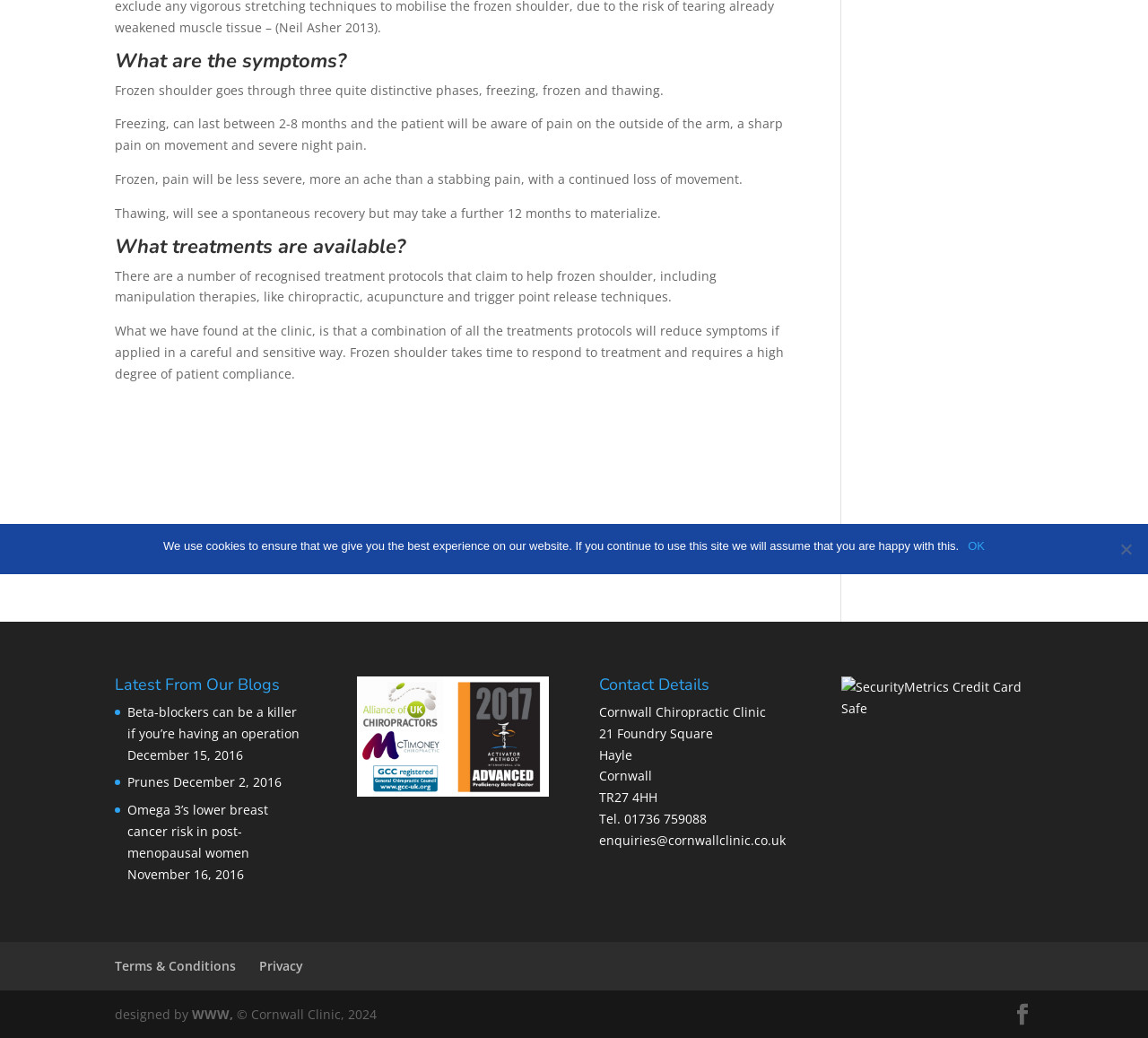For the following element description, predict the bounding box coordinates in the format (top-left x, top-left y, bottom-right x, bottom-right y). All values should be floating point numbers between 0 and 1. Description: WWW,

[0.167, 0.968, 0.206, 0.985]